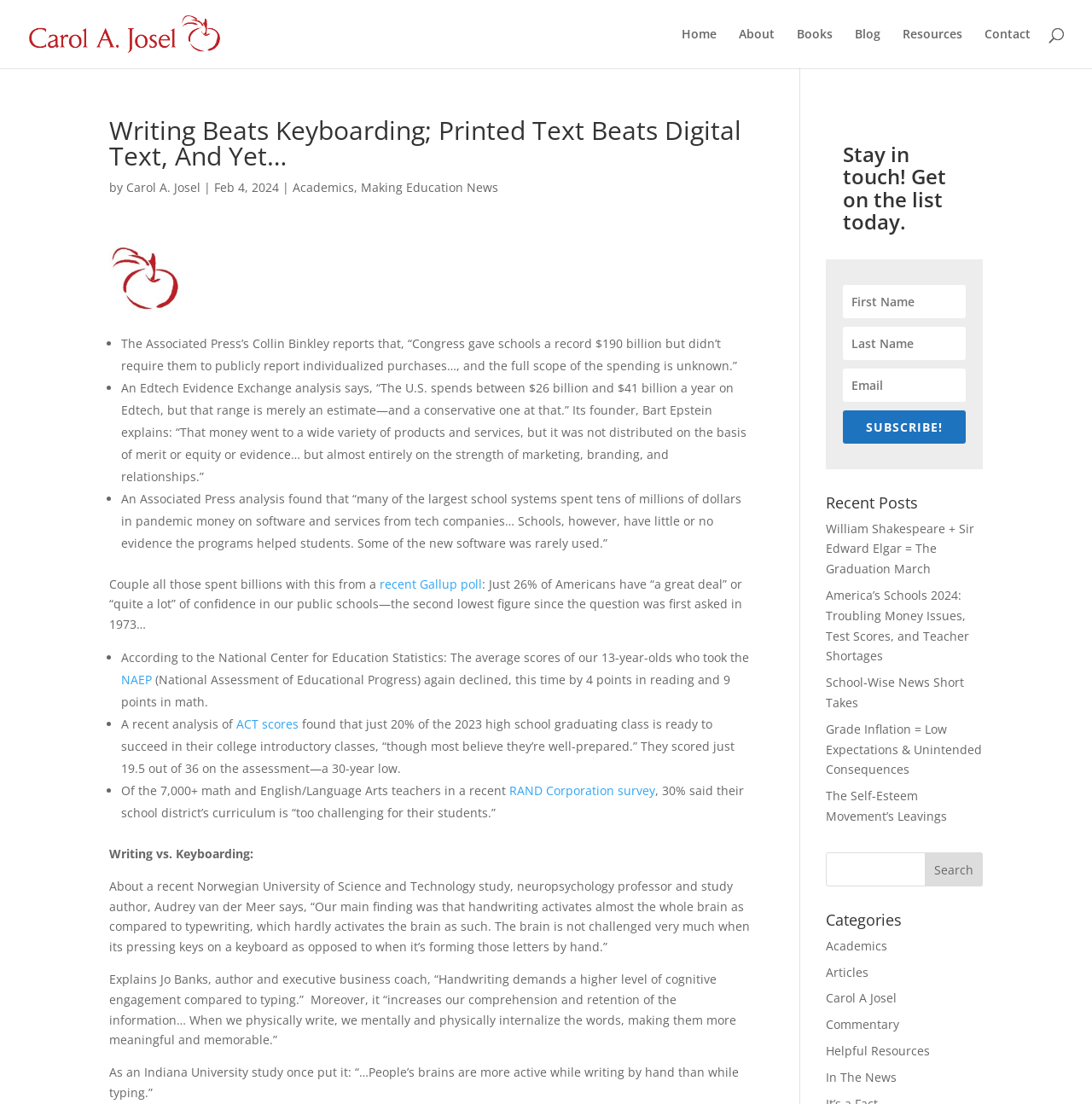Analyze the image and give a detailed response to the question:
What is the name of the website?

I determined the name of the website by looking at the top-left corner of the webpage, where it says 'School Wise Books' in a logo format.